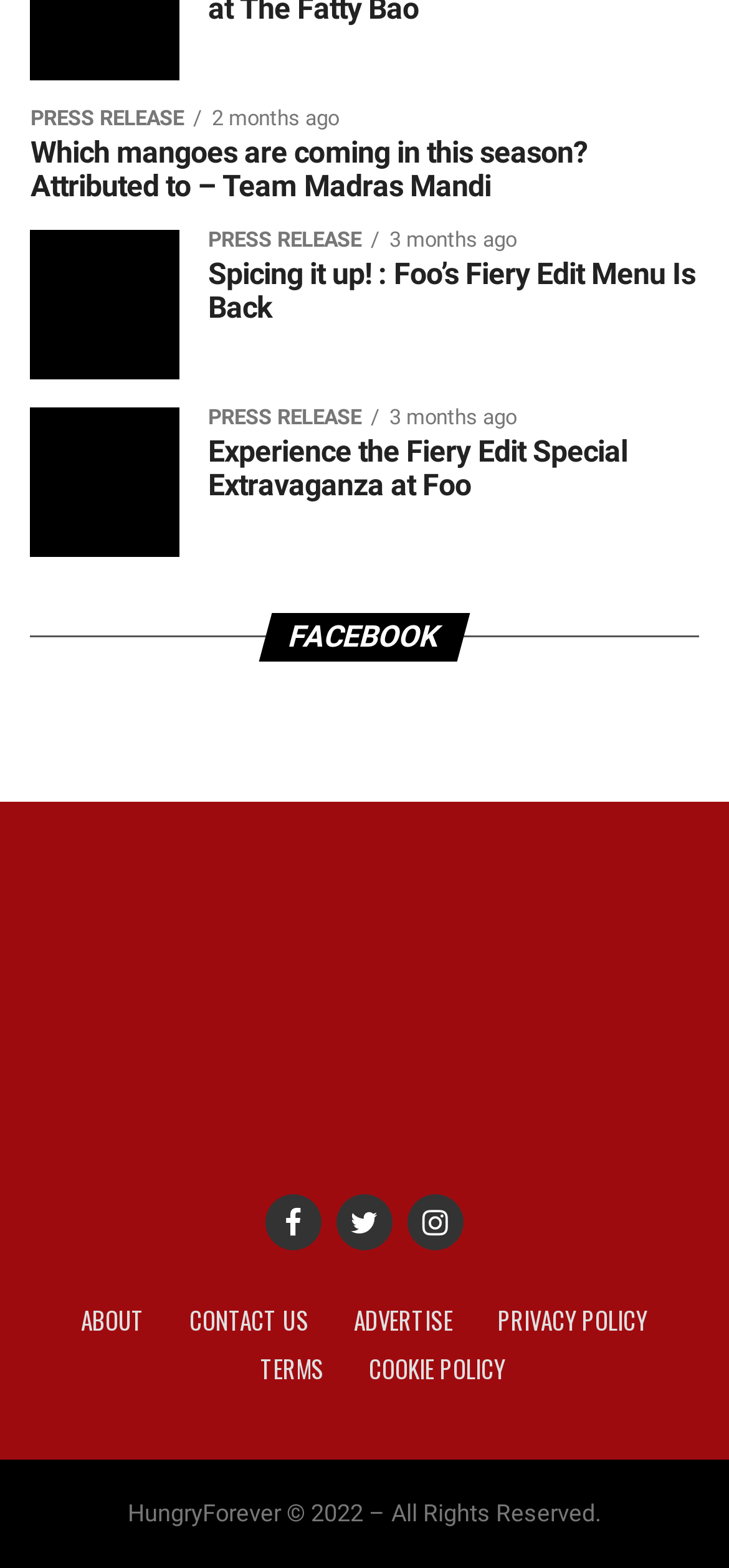Please answer the following question using a single word or phrase: 
What is the year of copyright for HungryForever?

2022